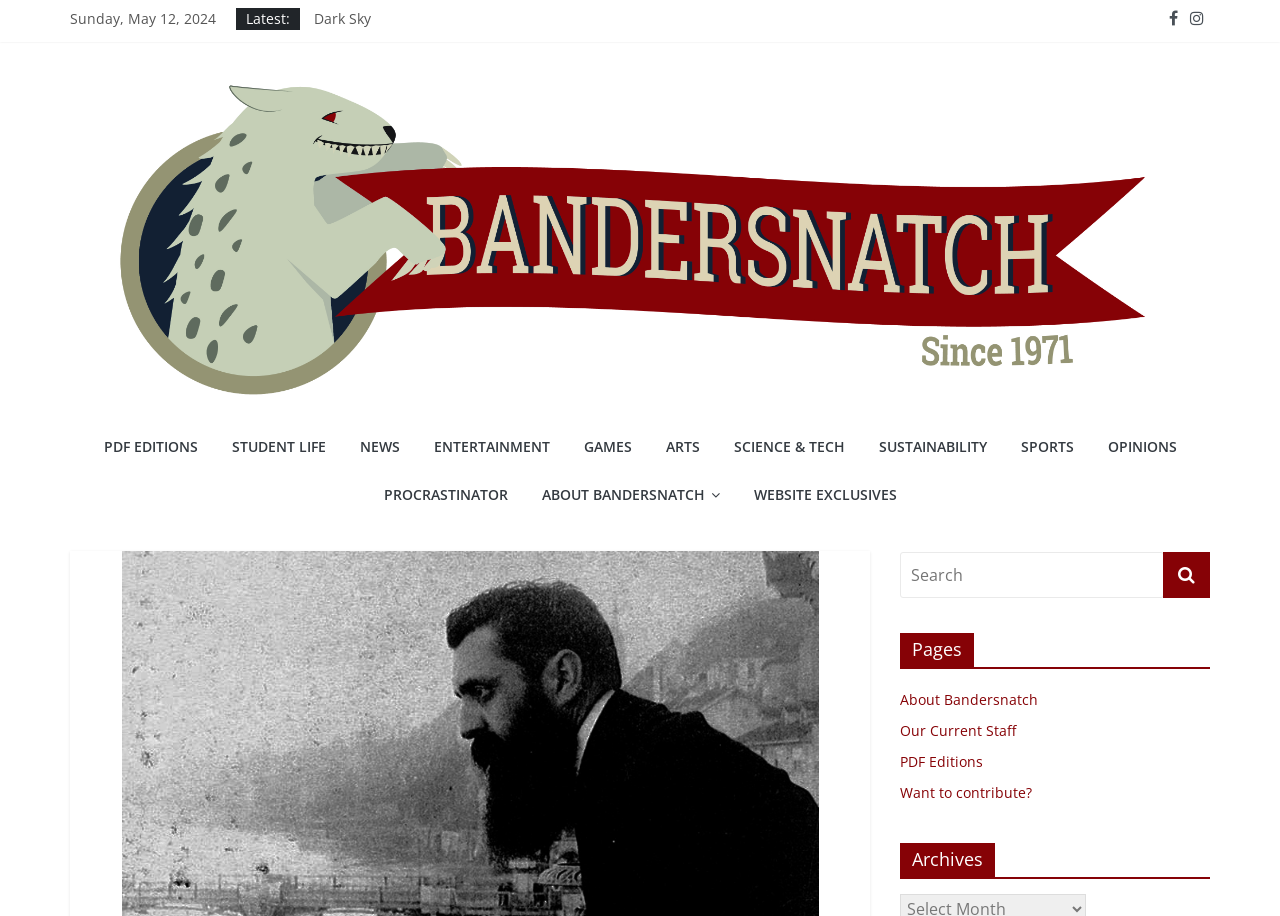Please locate the bounding box coordinates for the element that should be clicked to achieve the following instruction: "Read the latest news". Ensure the coordinates are given as four float numbers between 0 and 1, i.e., [left, top, right, bottom].

[0.192, 0.01, 0.227, 0.031]